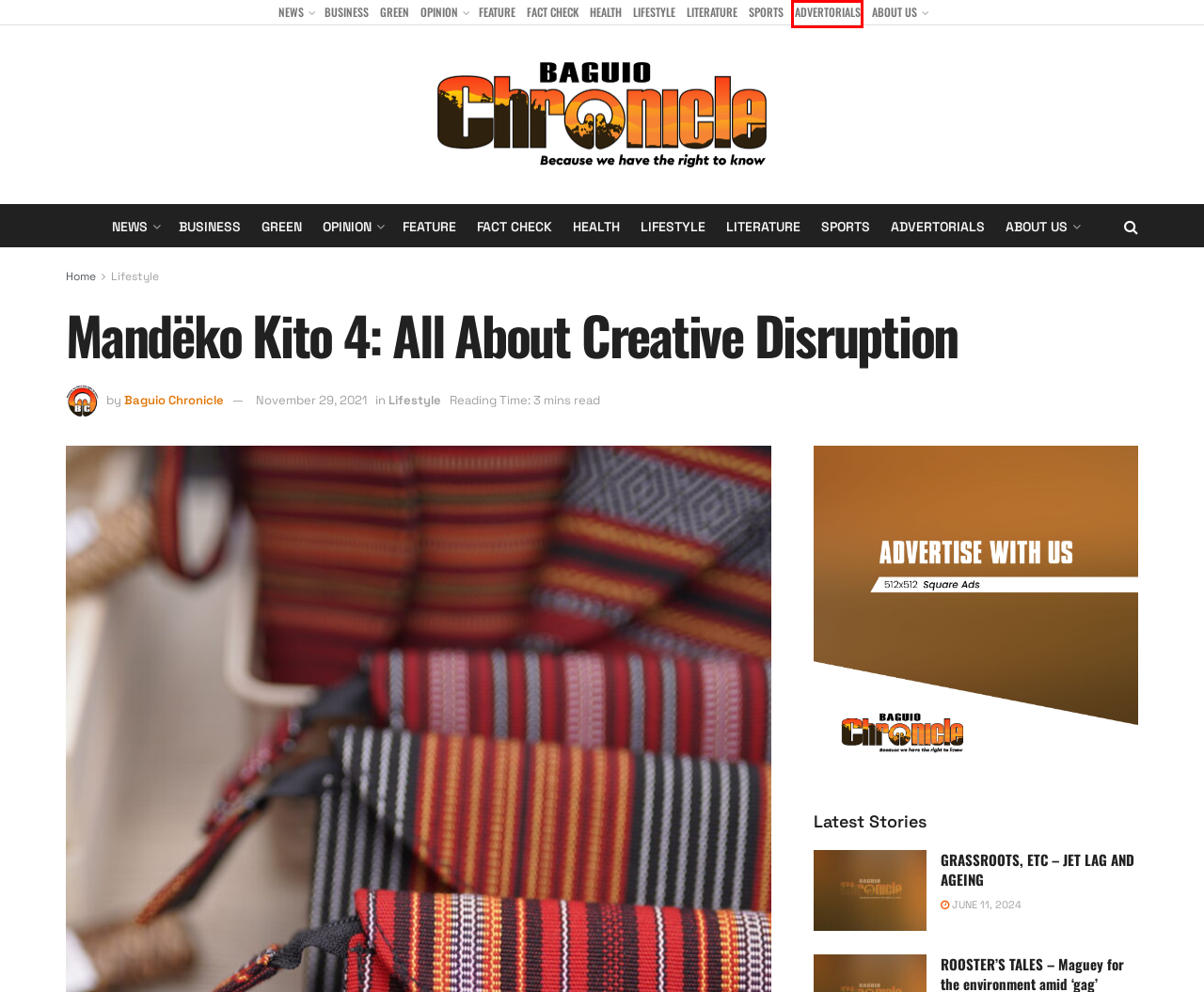You are provided a screenshot of a webpage featuring a red bounding box around a UI element. Choose the webpage description that most accurately represents the new webpage after clicking the element within the red bounding box. Here are the candidates:
A. The Baguio Chronicle - Homepage - Baguio Chronicle
B. About Us - Baguio Chronicle
C. Opinion Archives - Baguio Chronicle
D. Advertorial Archives - Baguio Chronicle
E. Sports Archives - Baguio Chronicle
F. News Archives - Baguio Chronicle
G. Green Archives - Baguio Chronicle
H. Business Archives - Baguio Chronicle

D